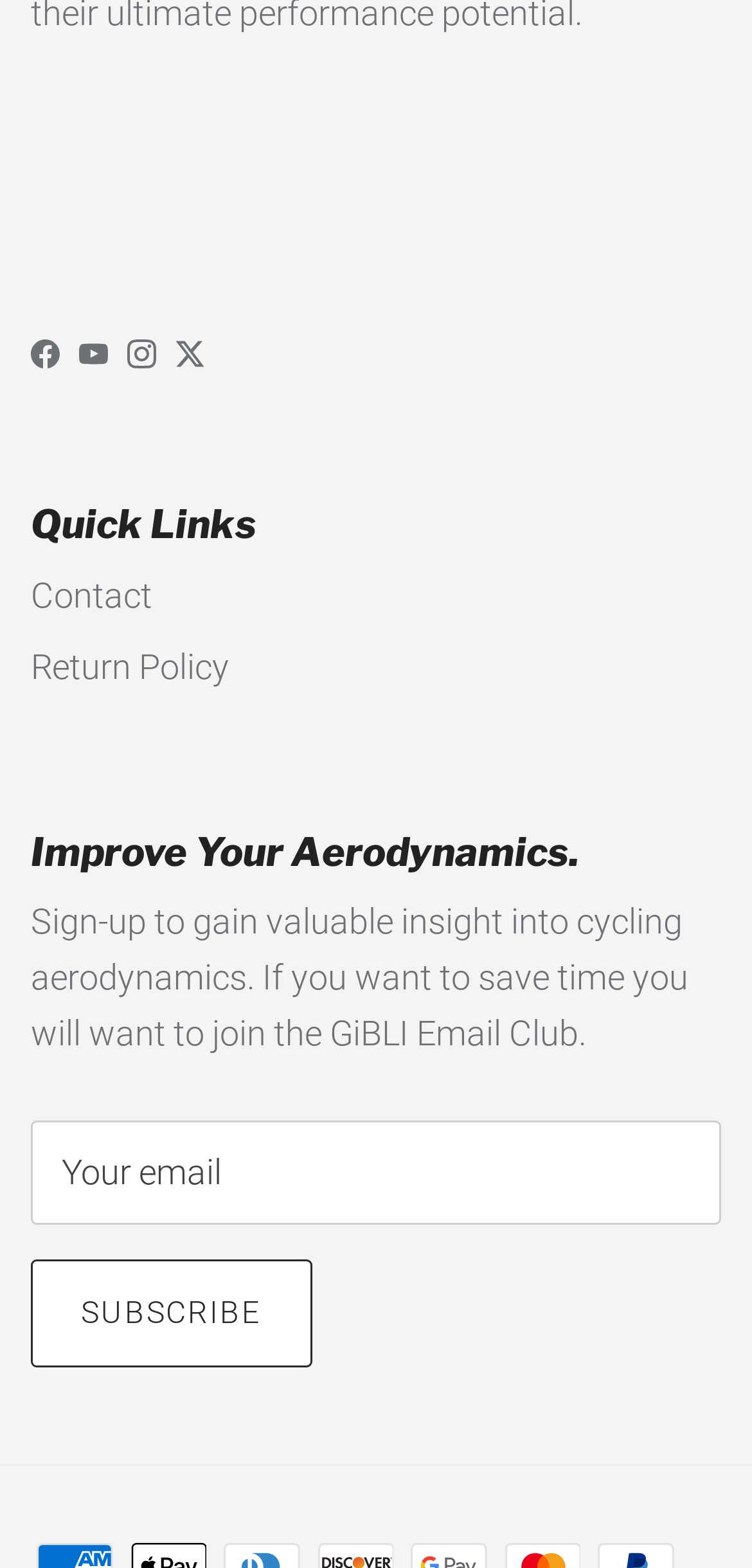Provide the bounding box coordinates of the HTML element described by the text: "Return Policy".

[0.041, 0.412, 0.305, 0.438]